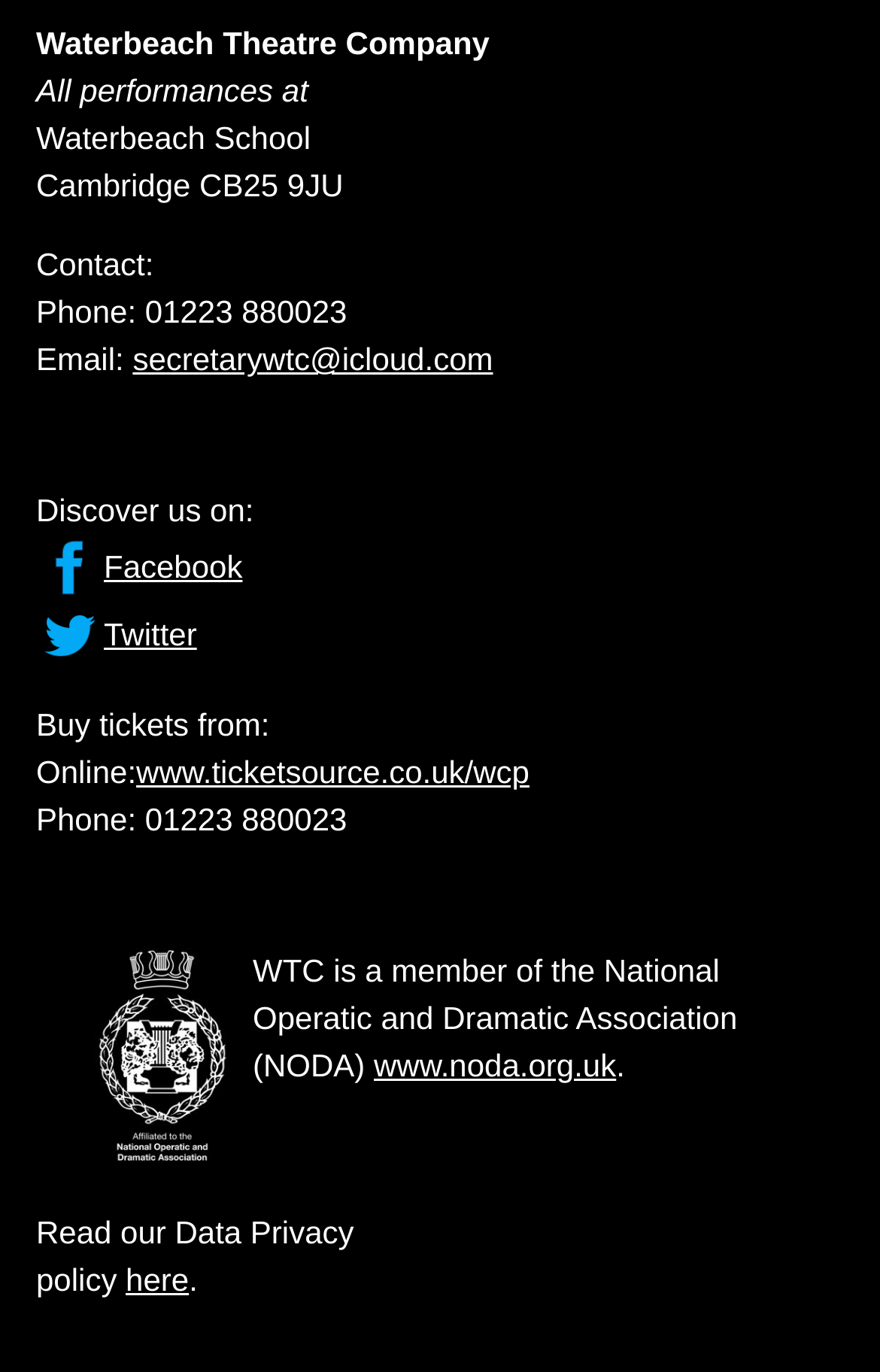Use the information in the screenshot to answer the question comprehensively: What is the phone number to contact the theatre company?

The phone number to contact the theatre company can be found in the 'Contact' section of the webpage, where it is written as 'Phone: 01223 880023'.